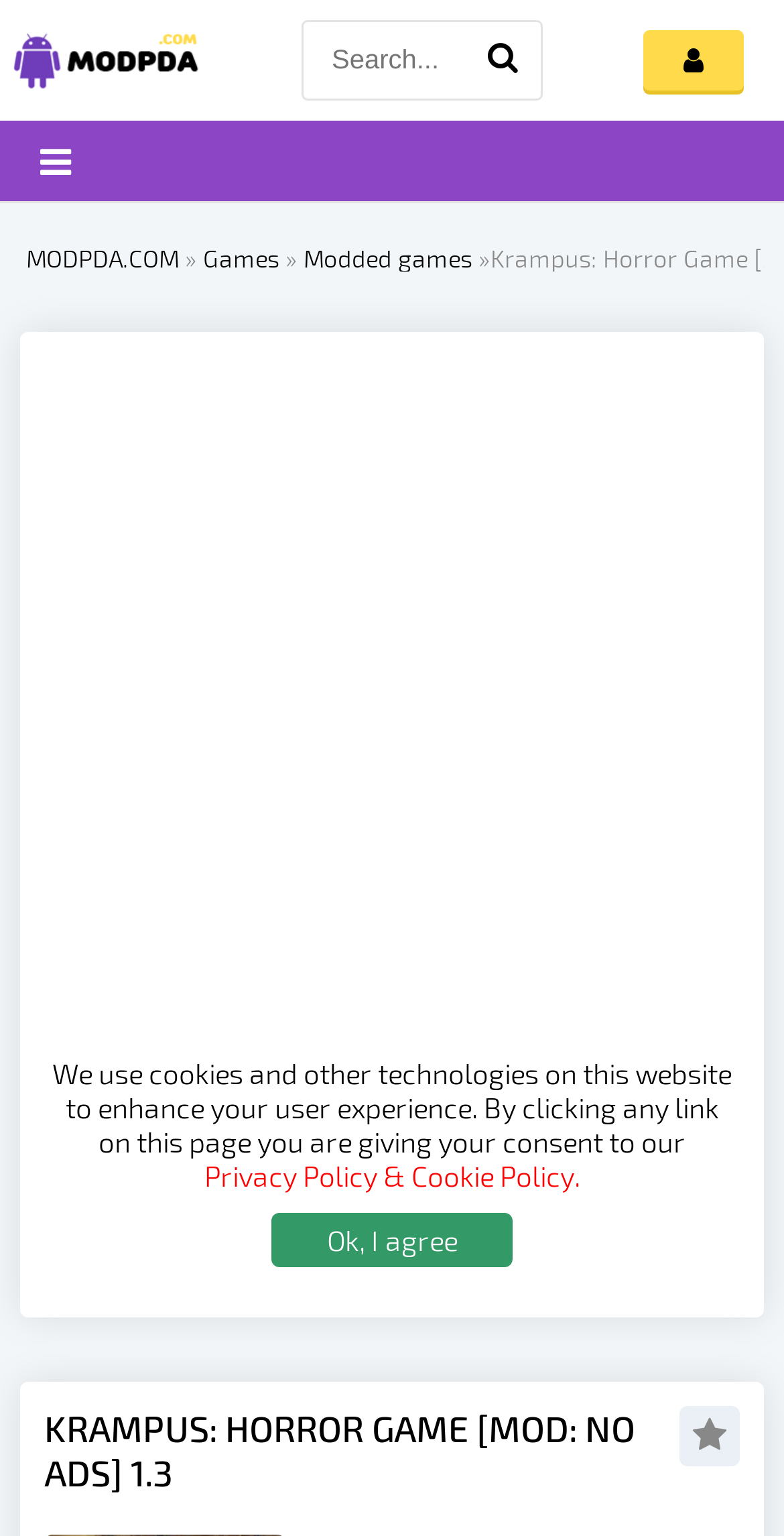What is the modification available for the game?
Deliver a detailed and extensive answer to the question.

The heading 'KRAMPUS: HORROR GAME [MOD: NO ADS] 1.3' indicates that the modification available for the game is to remove ads.